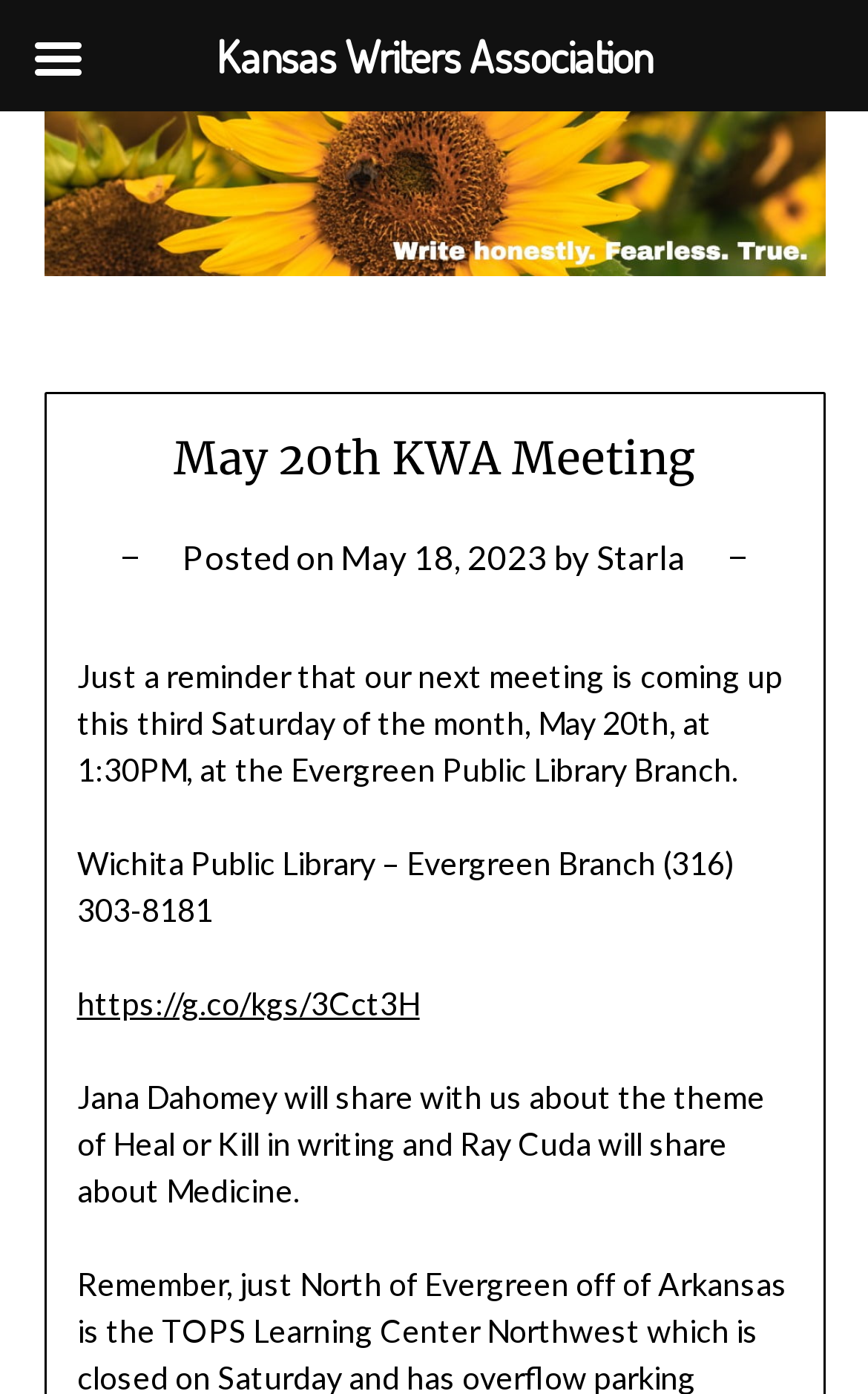Can you extract the headline from the webpage for me?

May 20th KWA Meeting